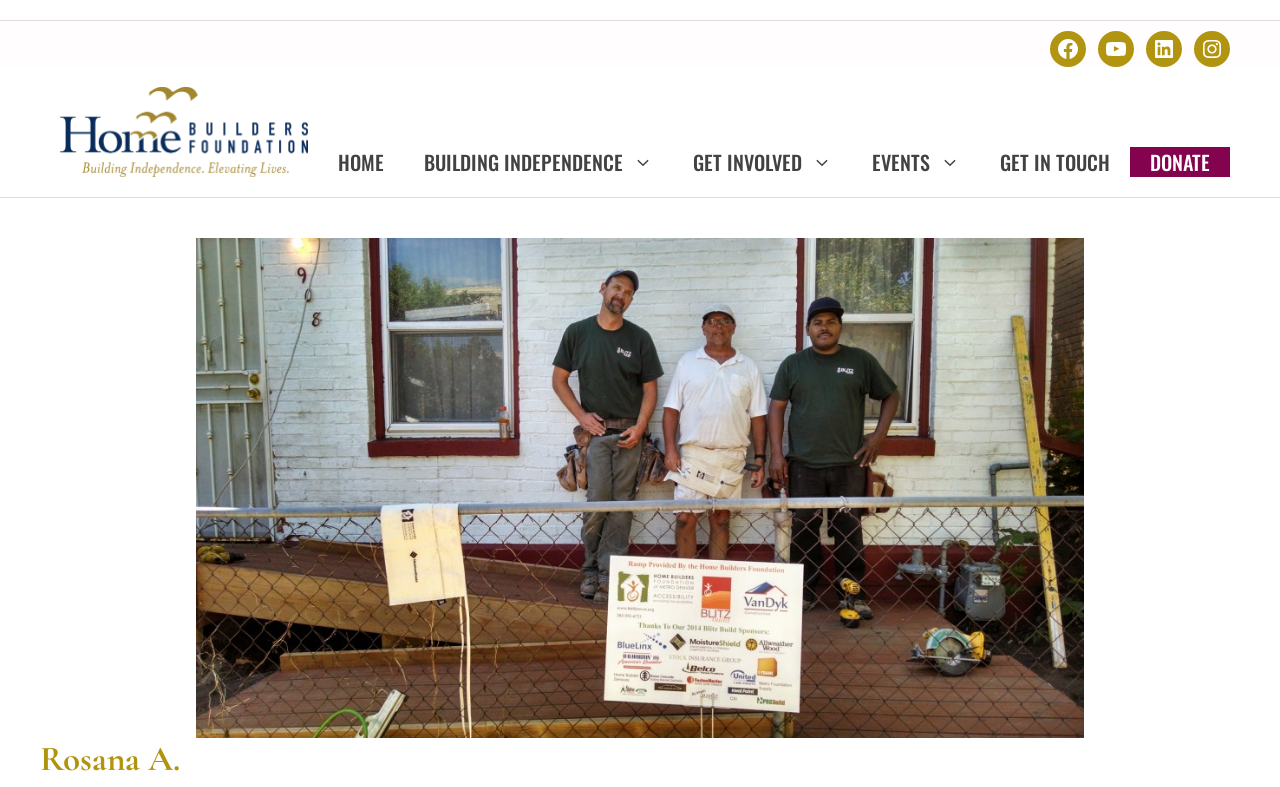Locate the bounding box coordinates of the segment that needs to be clicked to meet this instruction: "check EVENTS page".

[0.666, 0.187, 0.766, 0.225]